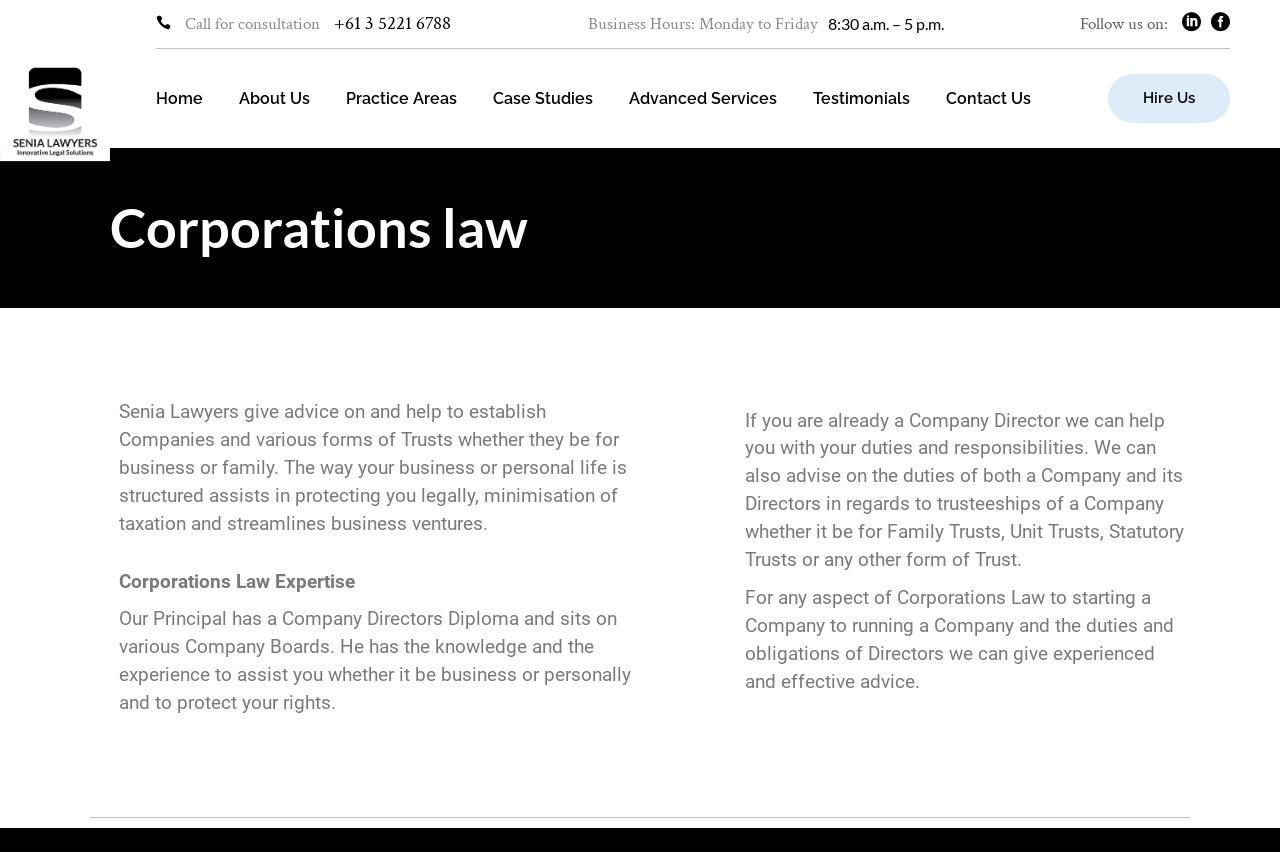From the details in the image, provide a thorough response to the question: What is the main area of law expertise of Senia Lawyers?

I determined the main area of law expertise of Senia Lawyers by reading the heading 'Corporations law' on the webpage, which is followed by a detailed description of their expertise in this area.